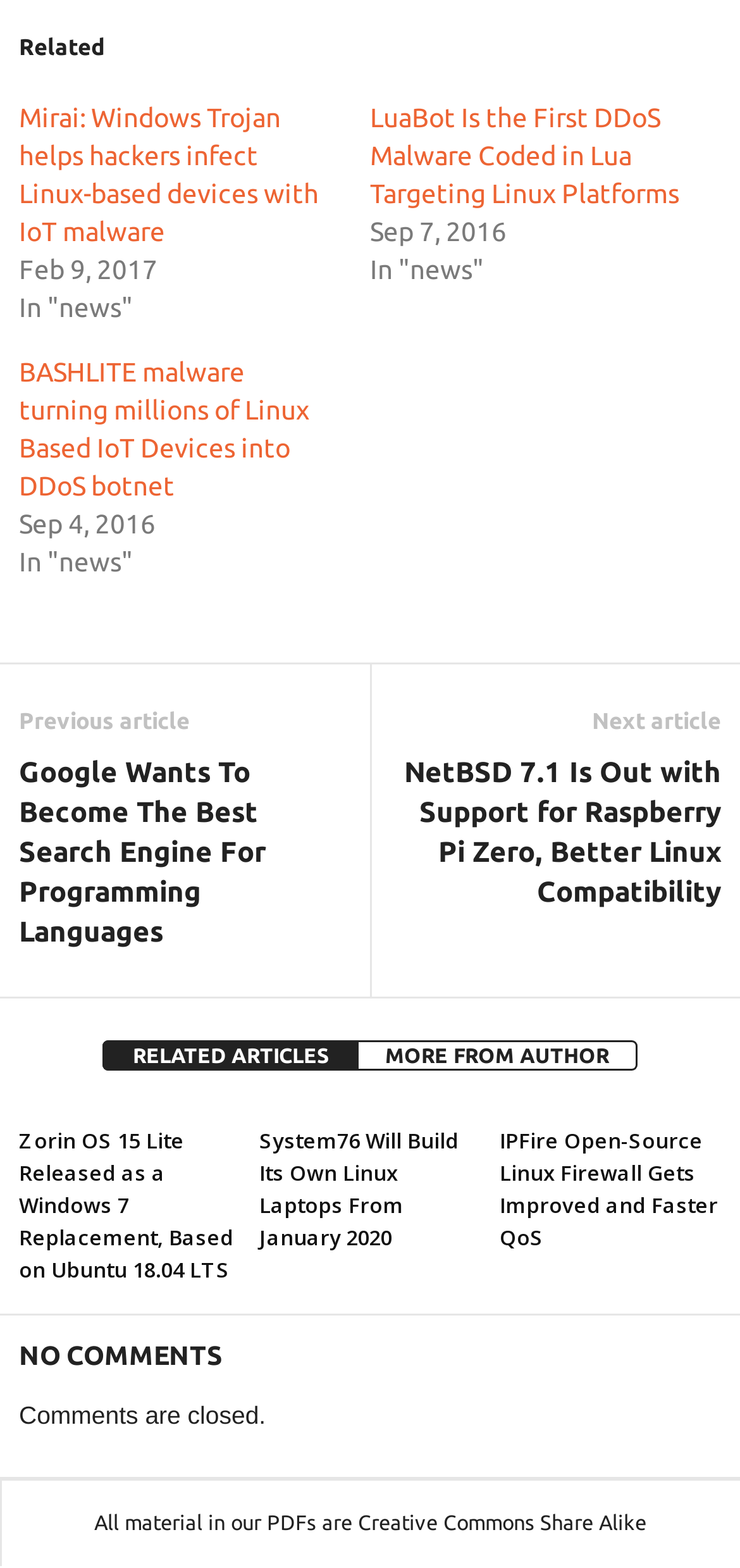Provide a short answer using a single word or phrase for the following question: 
What is the license of the material in the PDFs?

Creative Commons Share Alike